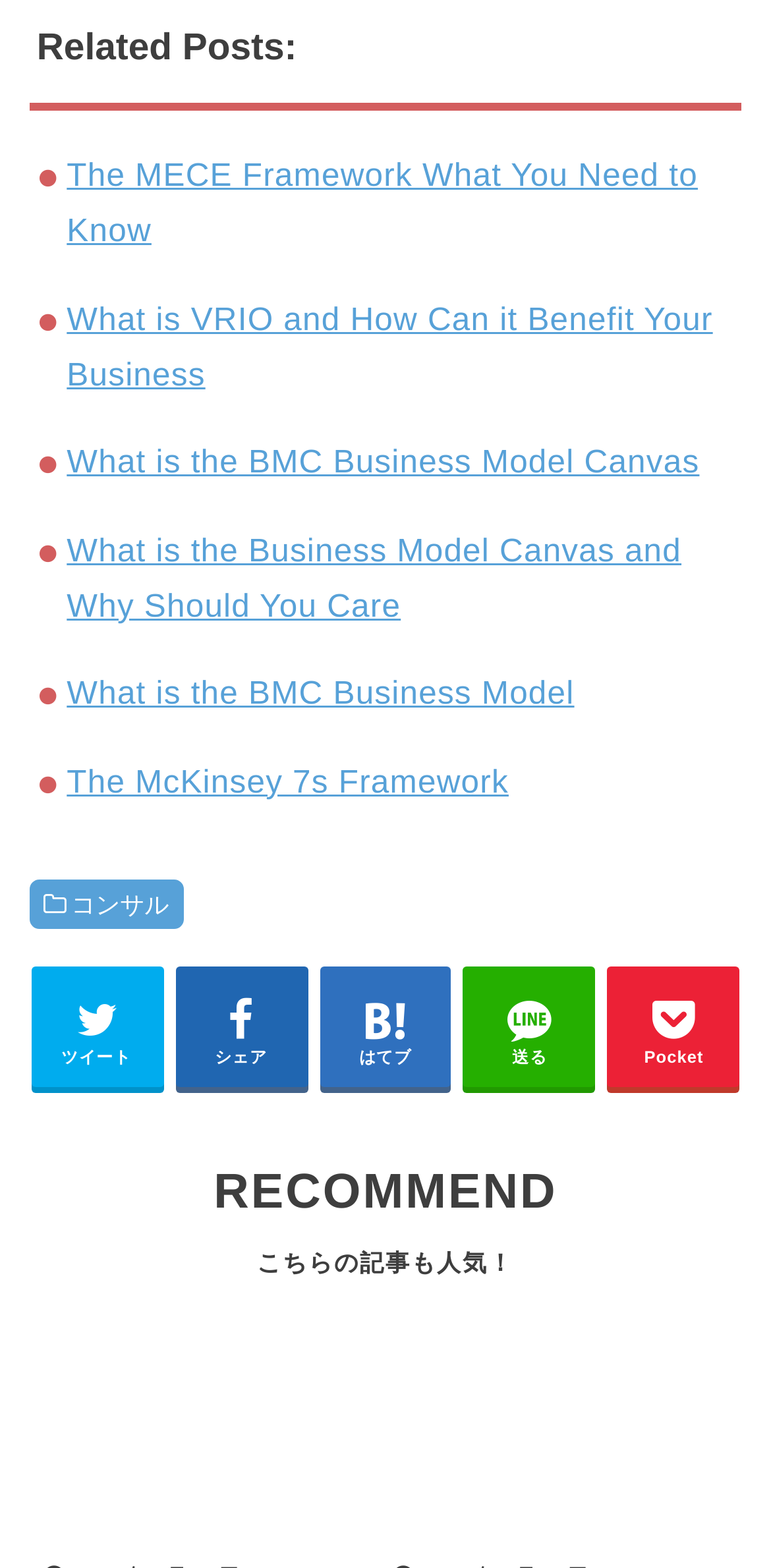Find the bounding box coordinates for the area you need to click to carry out the instruction: "Click on the link to learn about the MECE Framework". The coordinates should be four float numbers between 0 and 1, indicated as [left, top, right, bottom].

[0.087, 0.101, 0.905, 0.159]